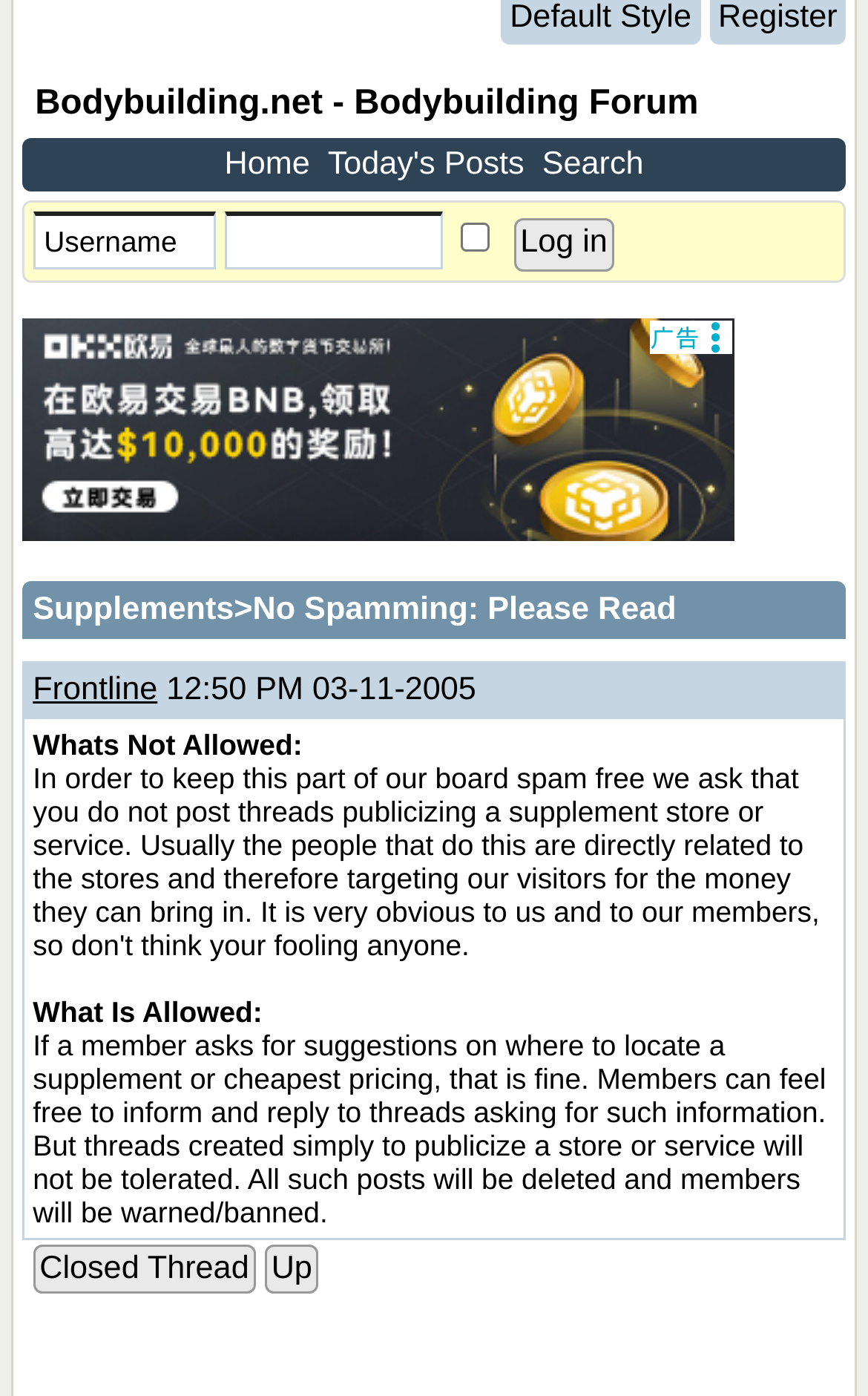Provide the bounding box coordinates of the area you need to click to execute the following instruction: "Click on the Closed Thread link".

[0.038, 0.892, 0.295, 0.927]